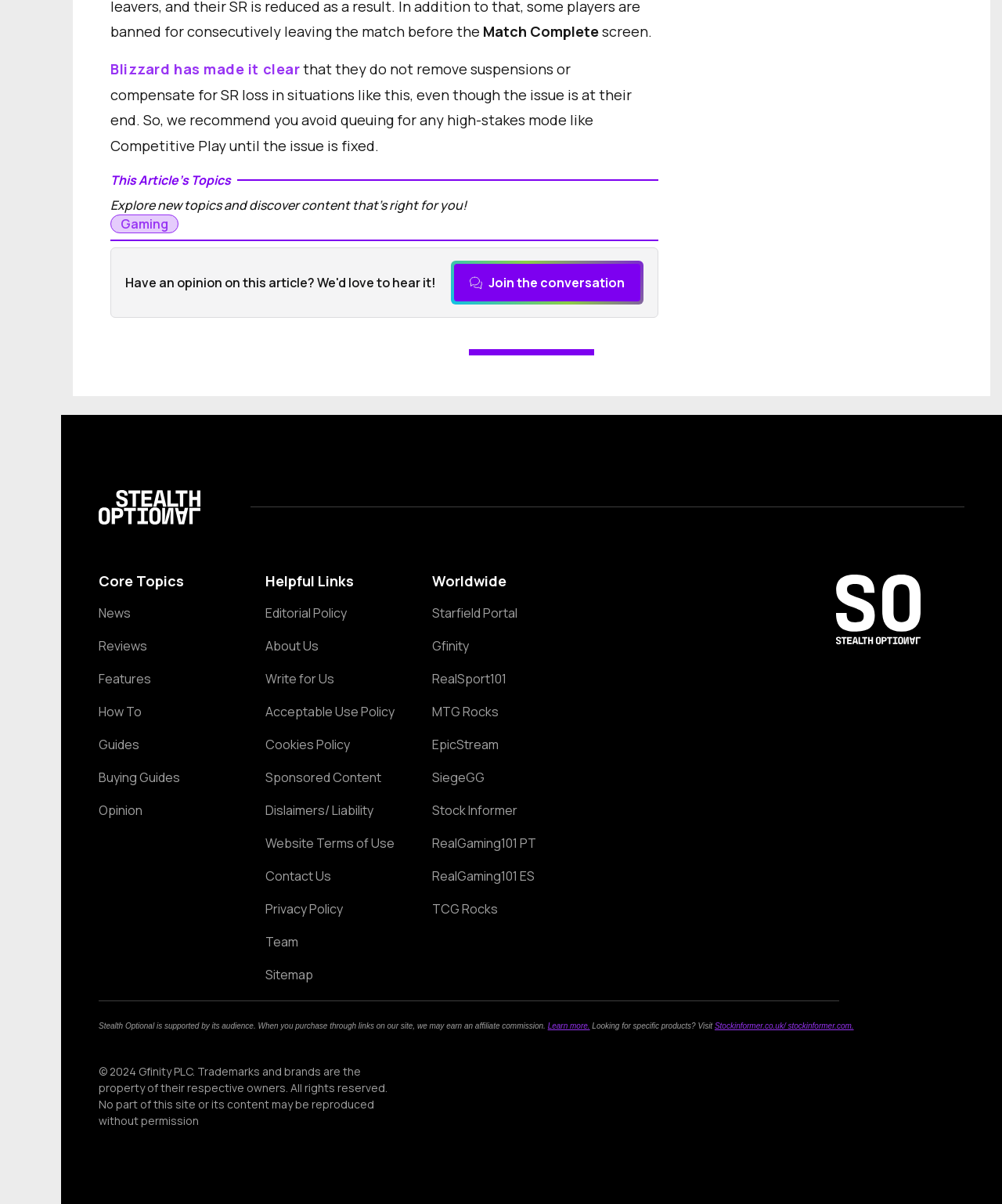Locate the UI element described as follows: "Join the conversation". Return the bounding box coordinates as four float numbers between 0 and 1 in the order [left, top, right, bottom].

[0.451, 0.218, 0.64, 0.252]